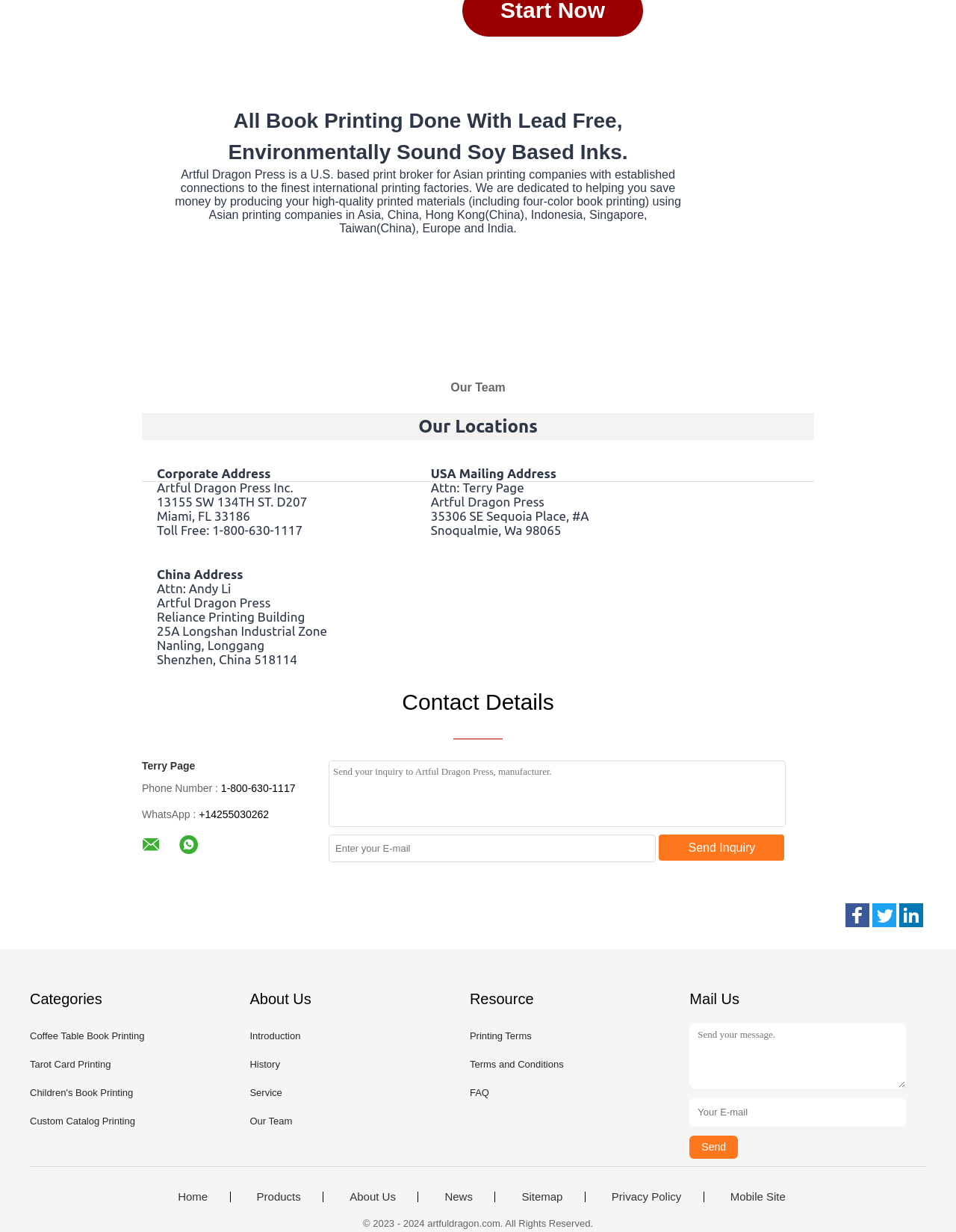How many social media links are there at the bottom of the webpage?
Using the image, provide a detailed and thorough answer to the question.

I looked at the bottom of the webpage and found three social media links: 'Artful Dragon Press LinkedIn', 'Artful Dragon Press Twitter', and 'Artful Dragon Press Facebook' at coordinates [0.941, 0.733, 0.966, 0.753], [0.912, 0.733, 0.938, 0.753], and [0.884, 0.733, 0.909, 0.753] respectively.